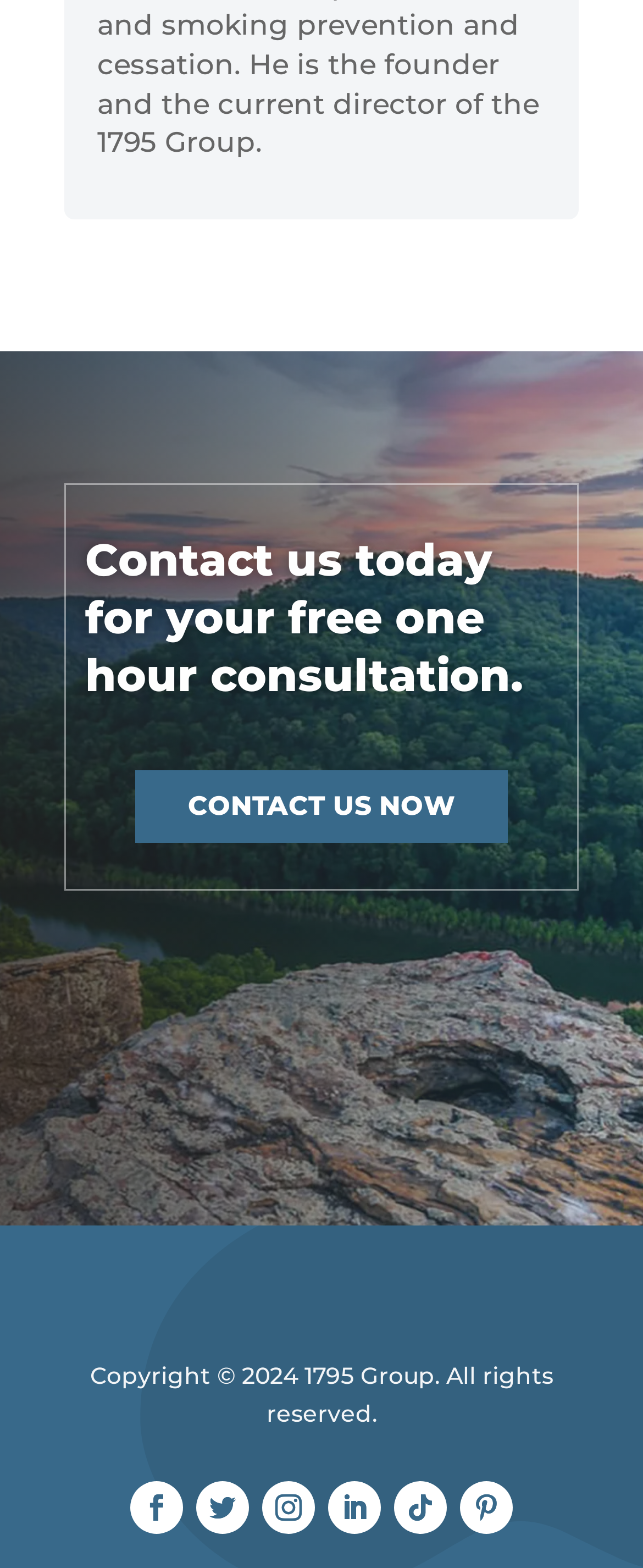What is the logo of the company?
Use the screenshot to answer the question with a single word or phrase.

1795 Group logo